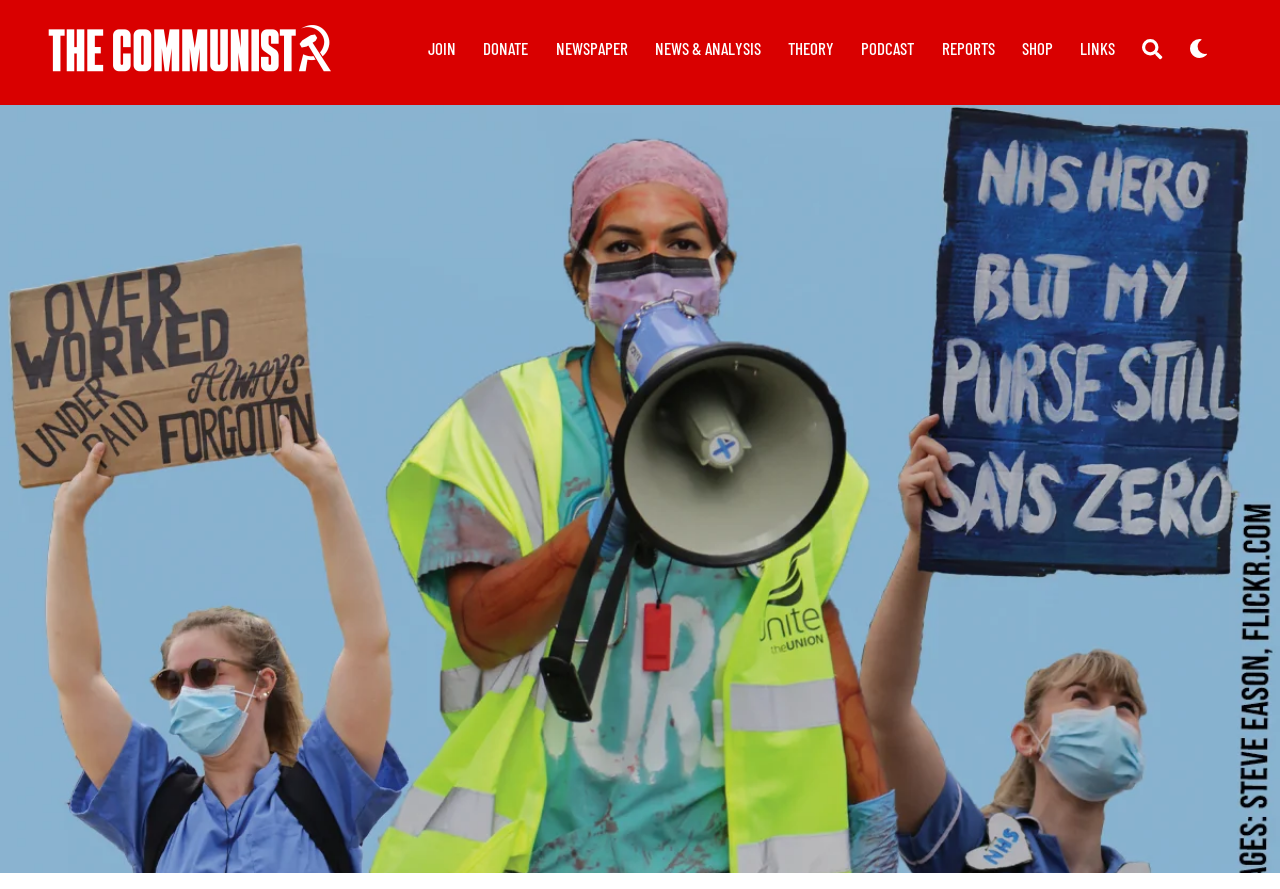Determine the bounding box coordinates of the region I should click to achieve the following instruction: "Visit the AGA GI Patient Center". Ensure the bounding box coordinates are four float numbers between 0 and 1, i.e., [left, top, right, bottom].

None